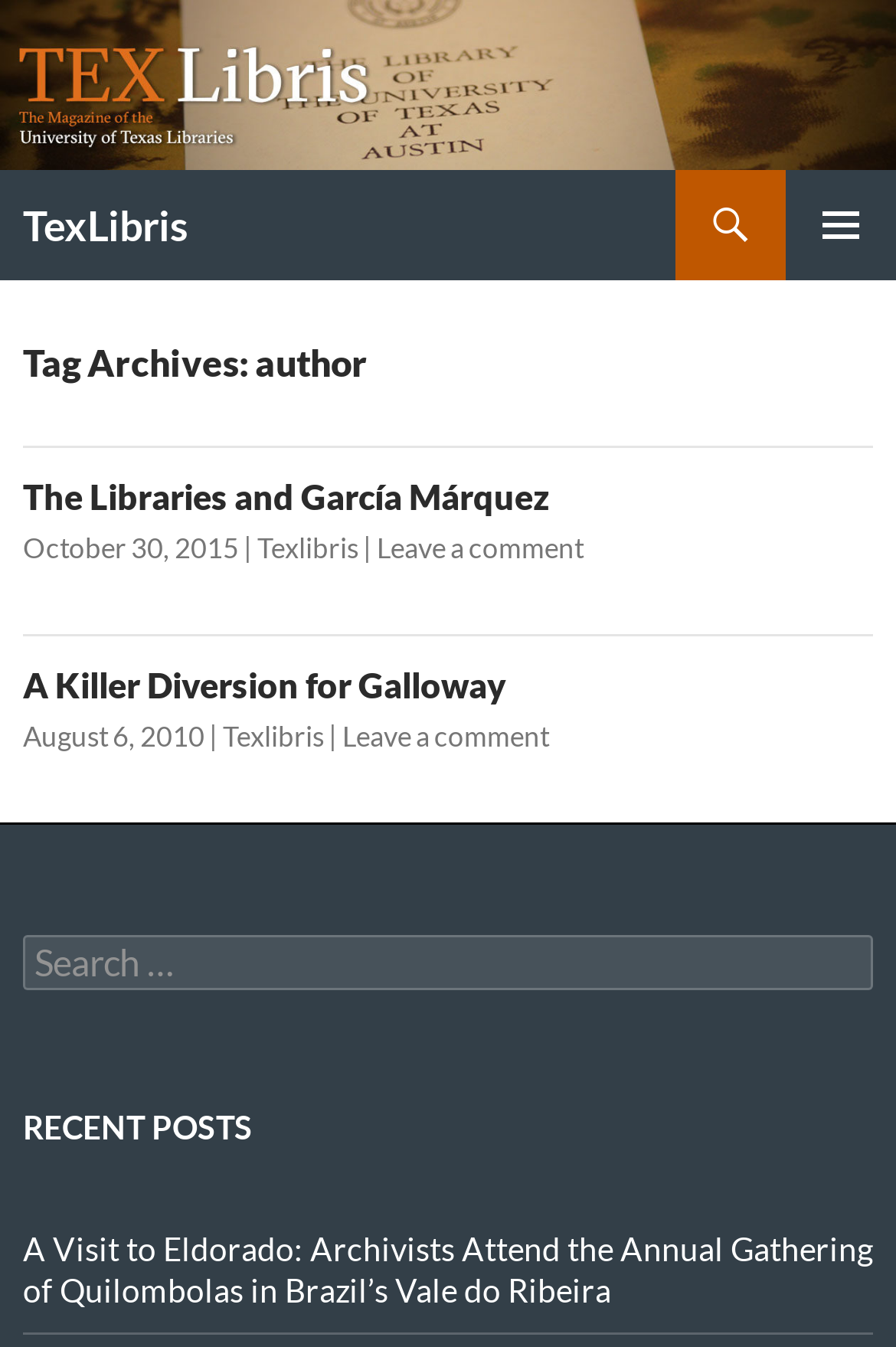Please locate the clickable area by providing the bounding box coordinates to follow this instruction: "go to the recent post 'A Visit to Eldorado'".

[0.026, 0.913, 0.974, 0.973]